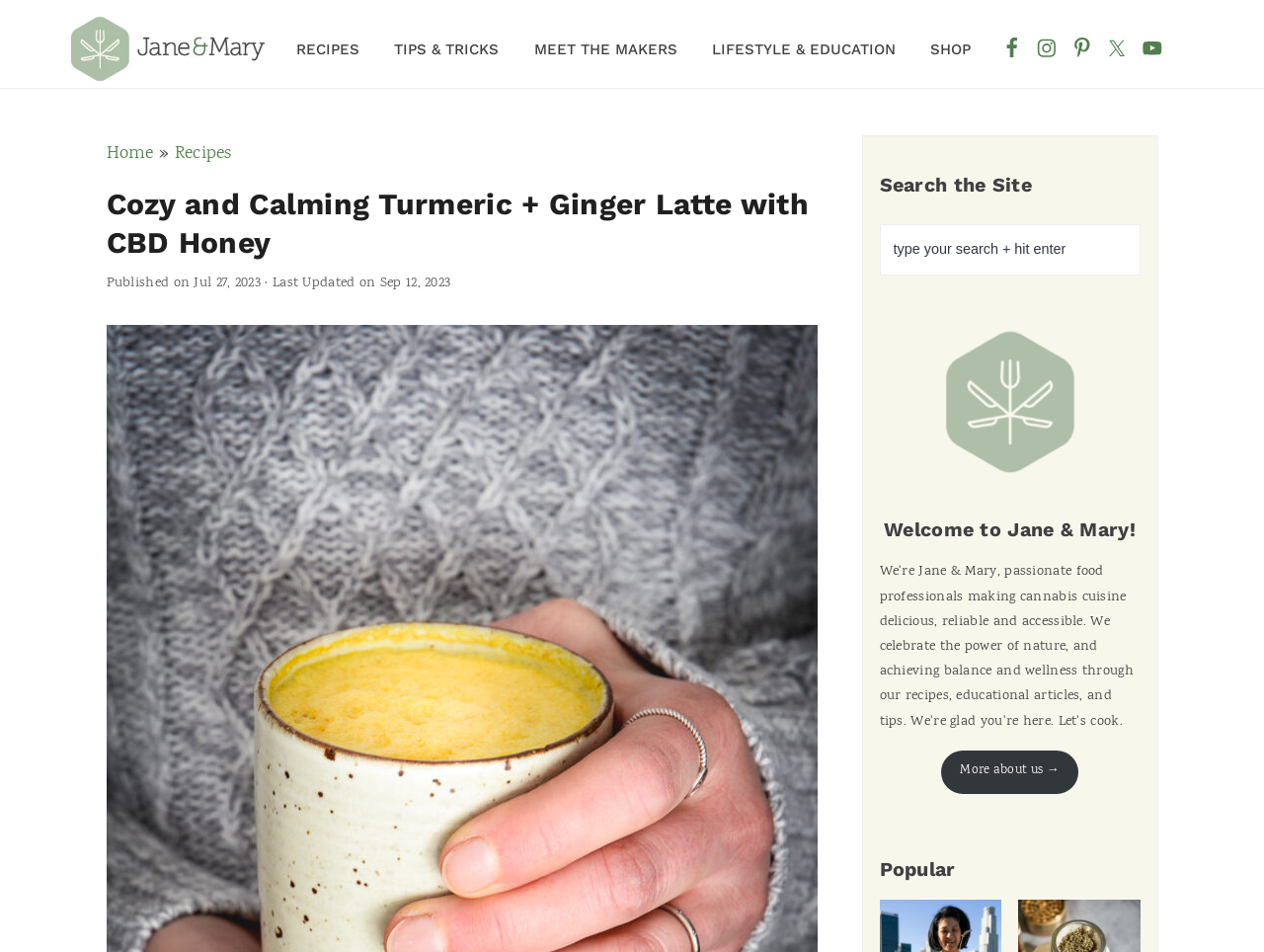Using the provided element description: "More about us →", identify the bounding box coordinates. The coordinates should be four floats between 0 and 1 in the order [left, top, right, bottom].

[0.744, 0.788, 0.853, 0.834]